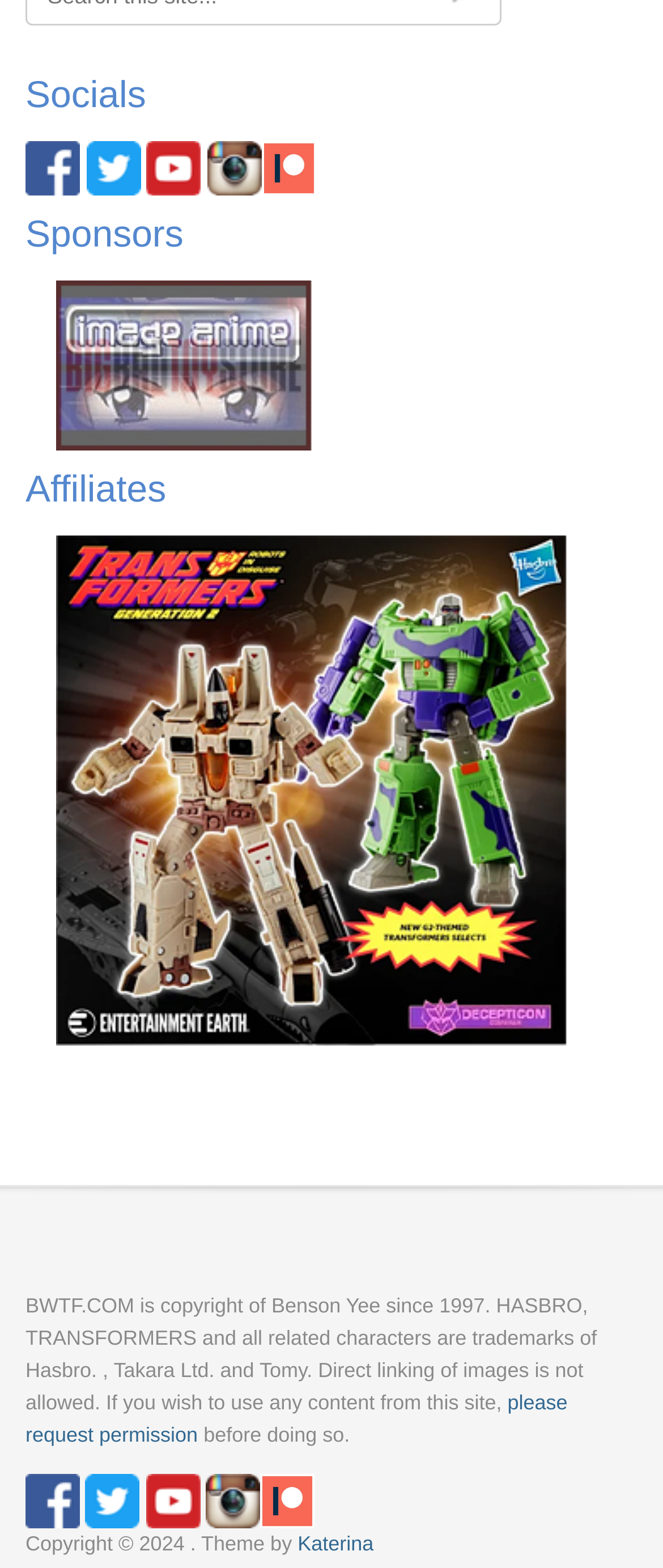Indicate the bounding box coordinates of the element that must be clicked to execute the instruction: "Check affiliates". The coordinates should be given as four float numbers between 0 and 1, i.e., [left, top, right, bottom].

[0.085, 0.341, 0.962, 0.666]